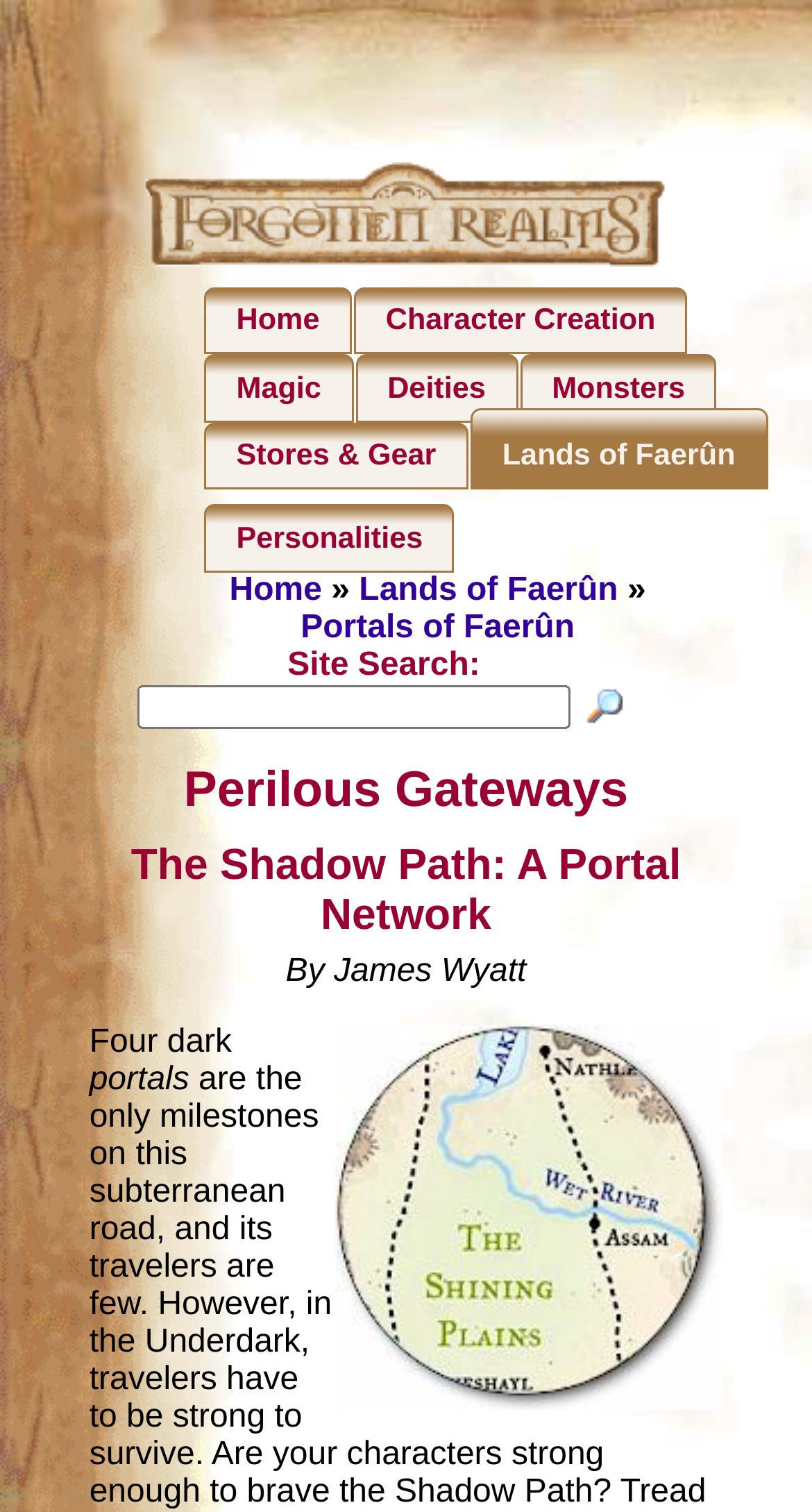Please determine the bounding box coordinates of the element's region to click for the following instruction: "Open the menu".

None